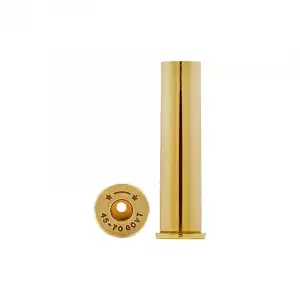What is the material of the cartridge case?
With the help of the image, please provide a detailed response to the question.

The caption explicitly states that the cartridge is a 'piece of unprimed brass cartridge', indicating that the material of the cartridge case is brass.